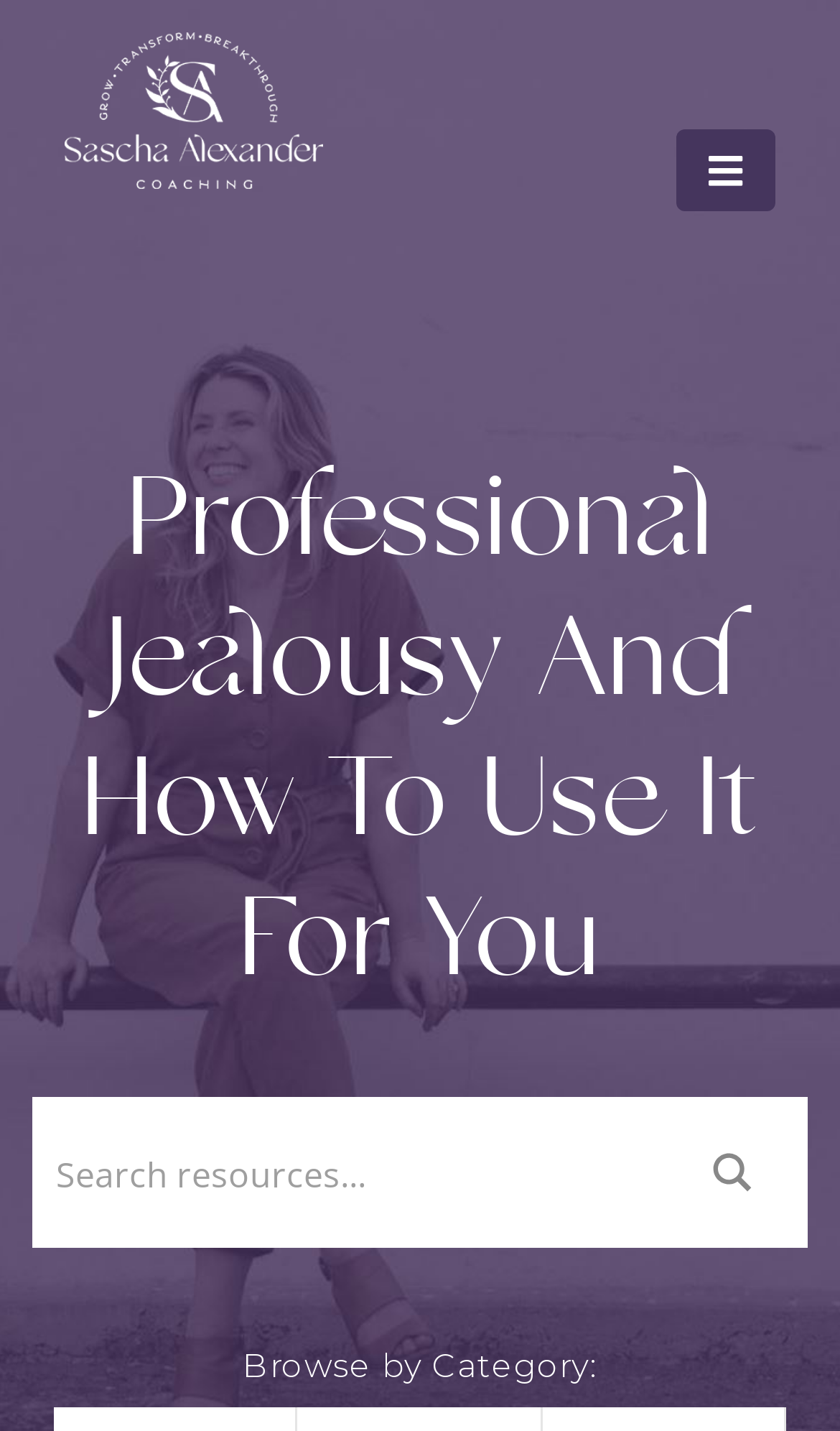Give a short answer to this question using one word or a phrase:
What is the category browsing option?

Browse by Category